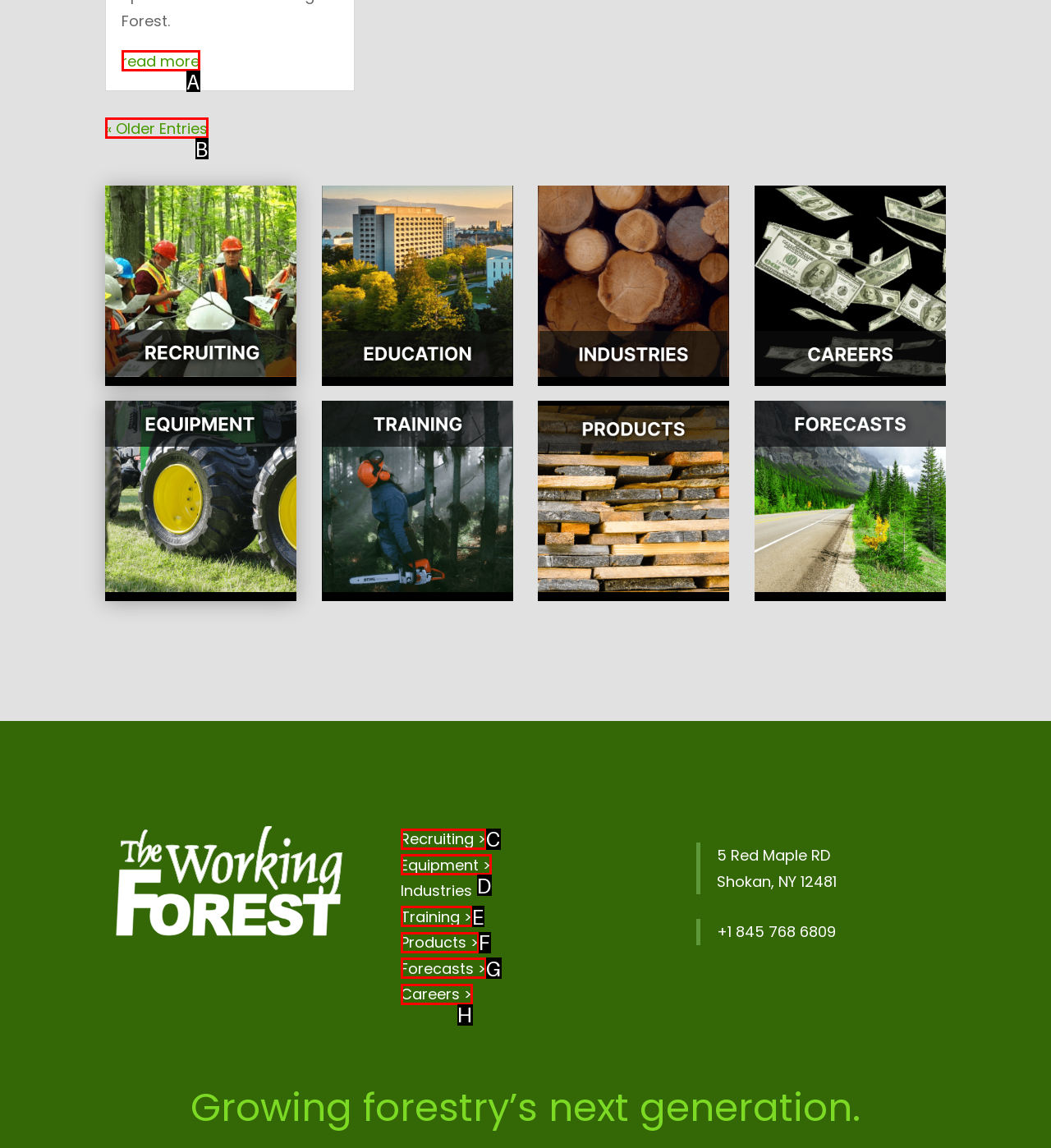Find the appropriate UI element to complete the task: click read more. Indicate your choice by providing the letter of the element.

A